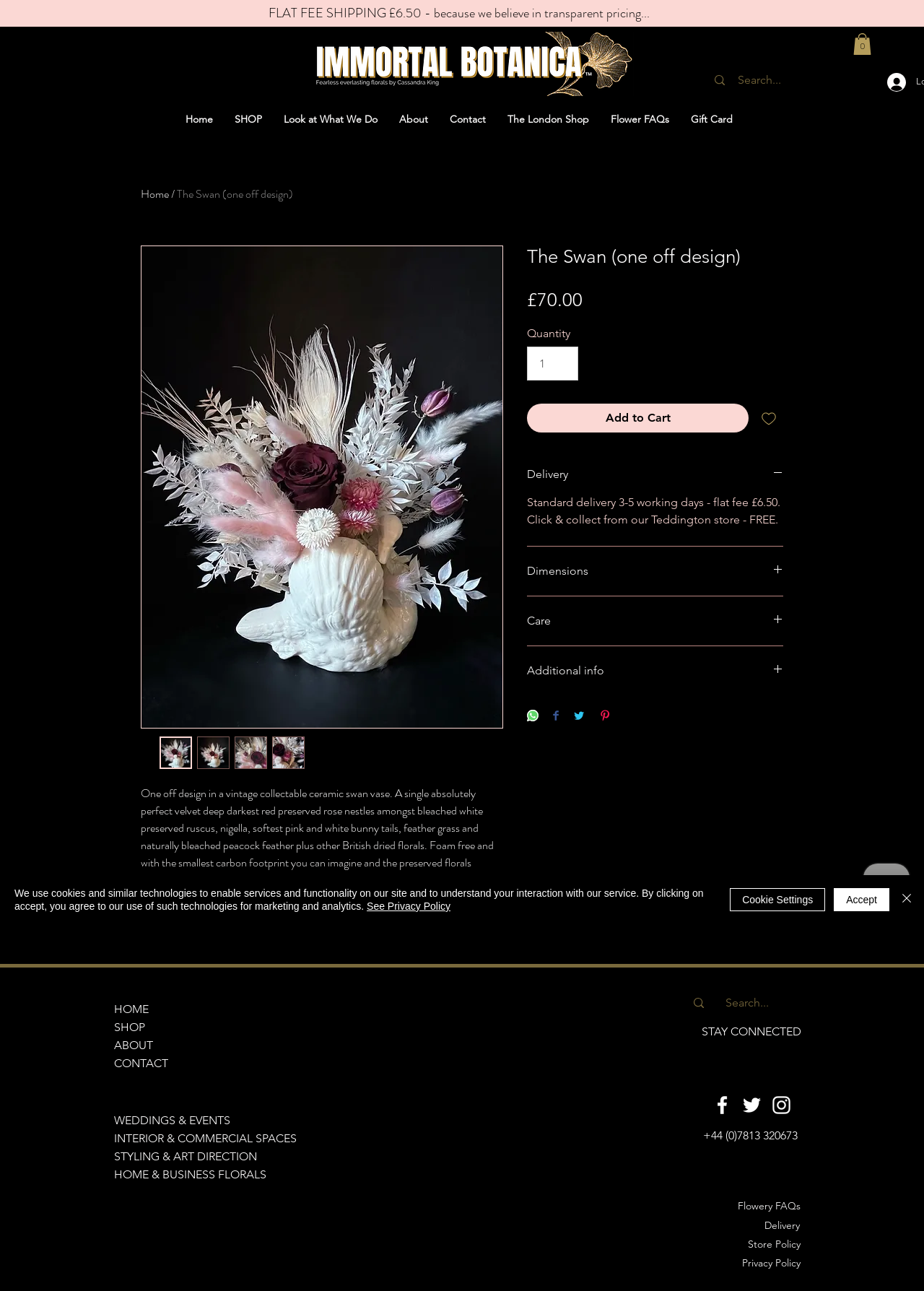Locate the primary heading on the webpage and return its text.

The Swan (one off design)